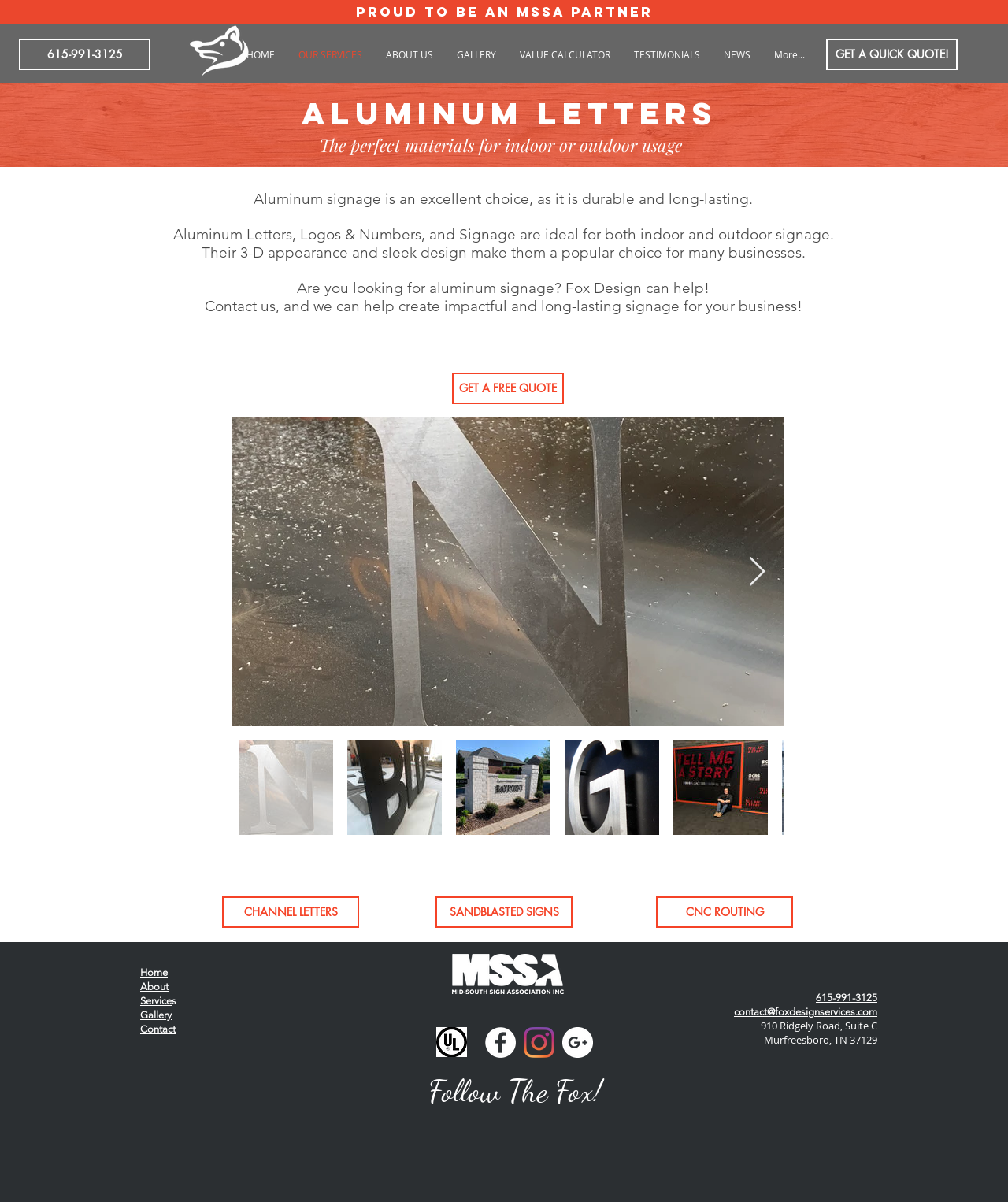Determine the bounding box coordinates of the clickable element necessary to fulfill the instruction: "Learn about What Does ClickFunnels 2.0 Do". Provide the coordinates as four float numbers within the 0 to 1 range, i.e., [left, top, right, bottom].

None